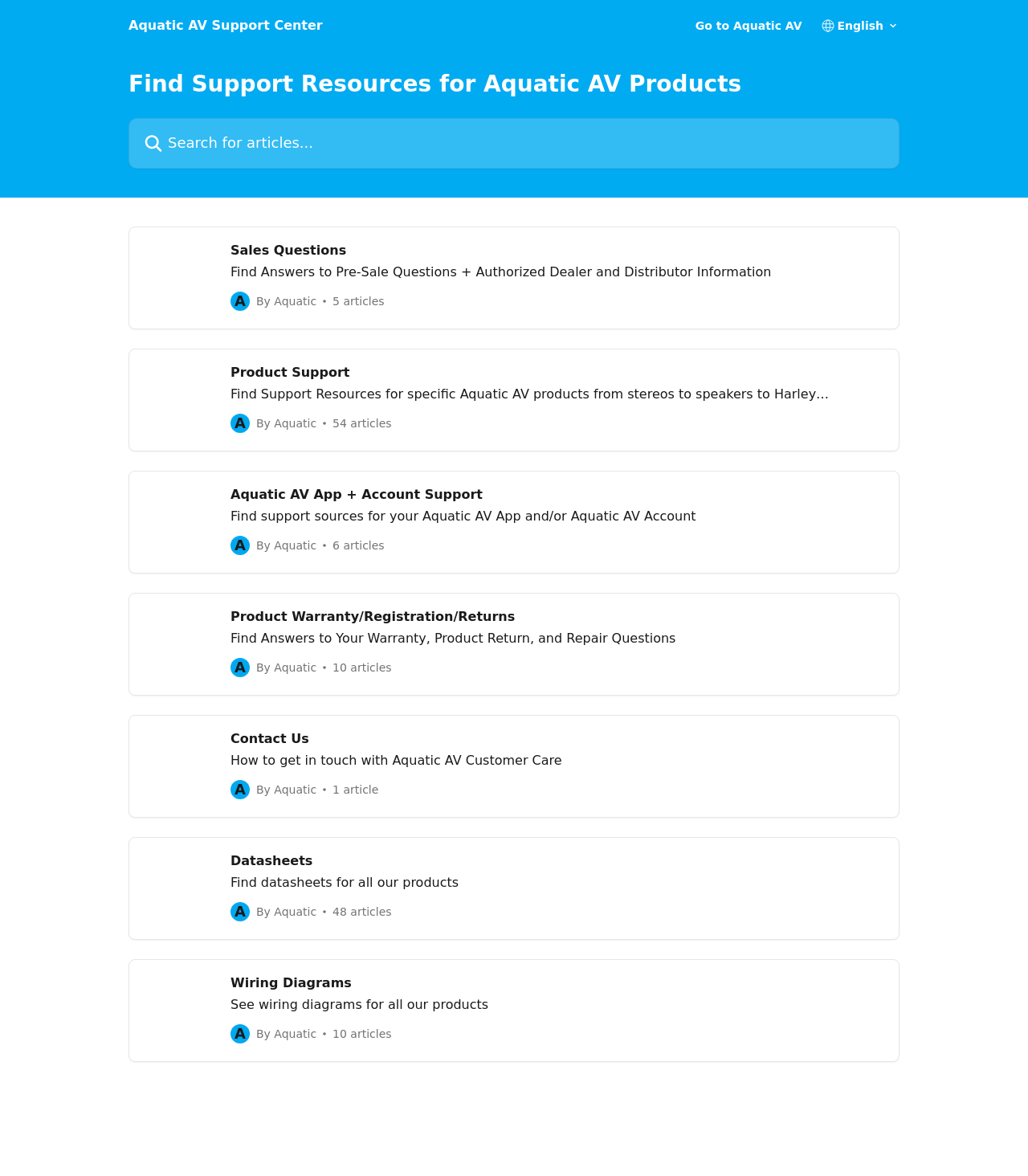Show the bounding box coordinates of the region that should be clicked to follow the instruction: "Go to Aquatic AV."

[0.676, 0.017, 0.78, 0.027]